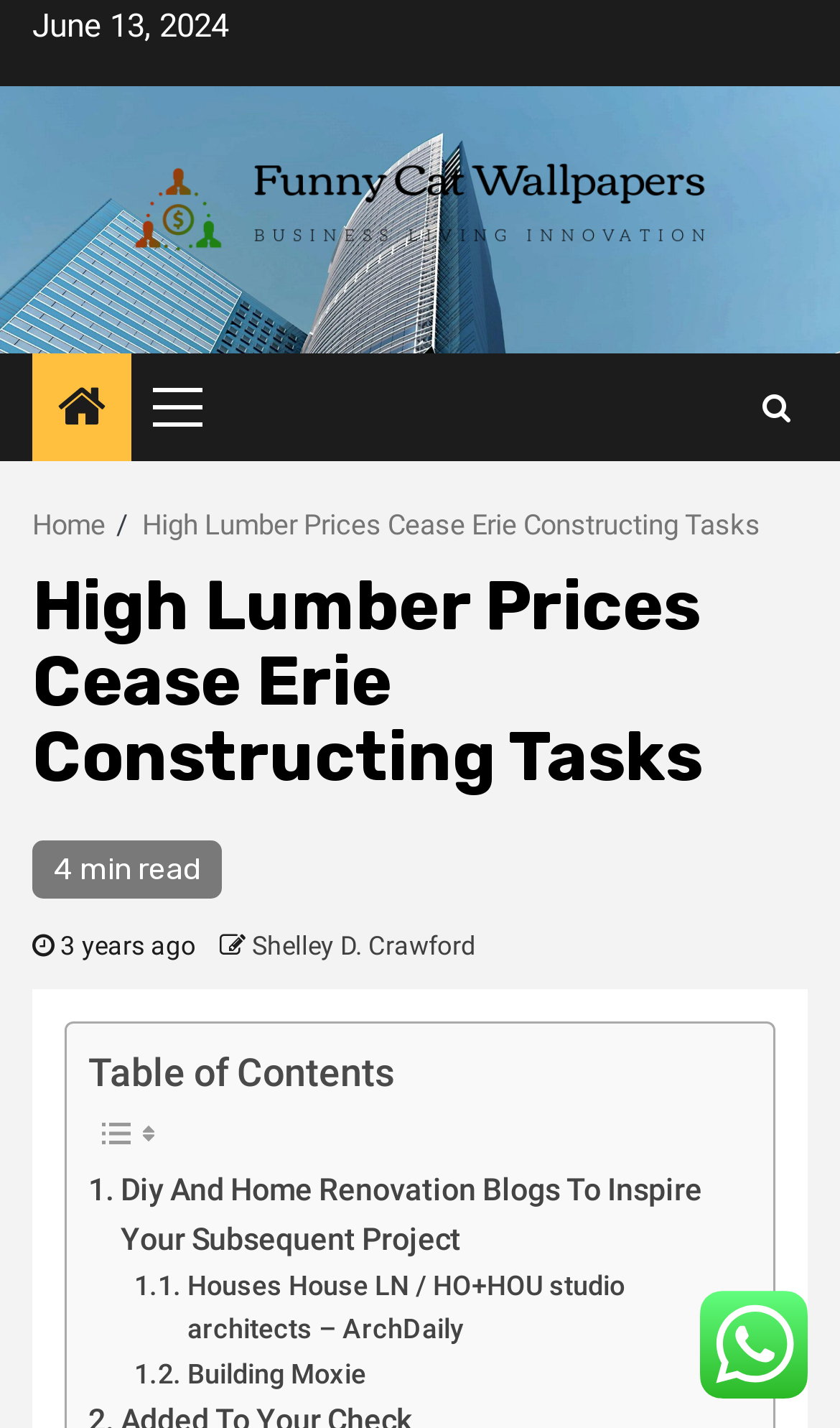What is the category of the article?
Using the details from the image, give an elaborate explanation to answer the question.

I determined the category of the article by examining the breadcrumbs navigation element, which showed the category as 'High Lumber Prices Cease Erie Constructing Tasks'.